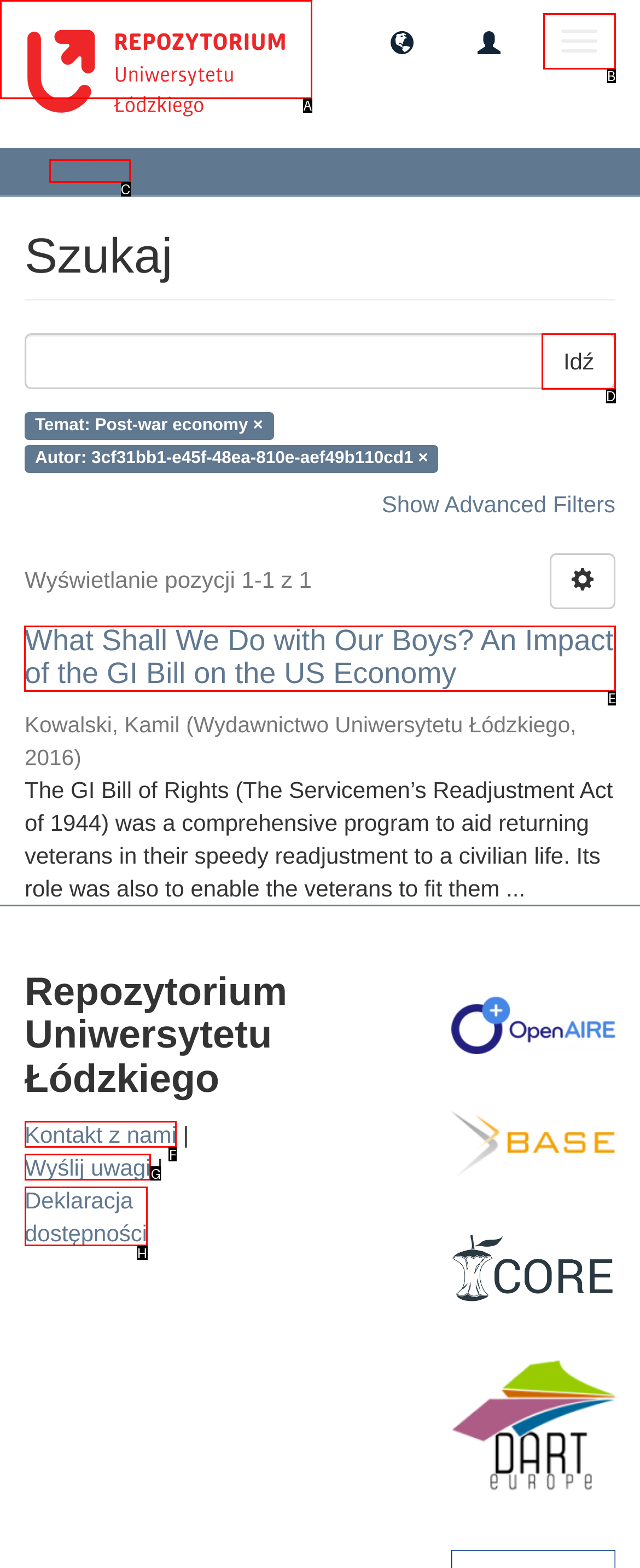Identify the correct option to click in order to accomplish the task: Read the article 'What Shall We Do with Our Boys? An Impact of the GI Bill on the US Economy' Provide your answer with the letter of the selected choice.

E